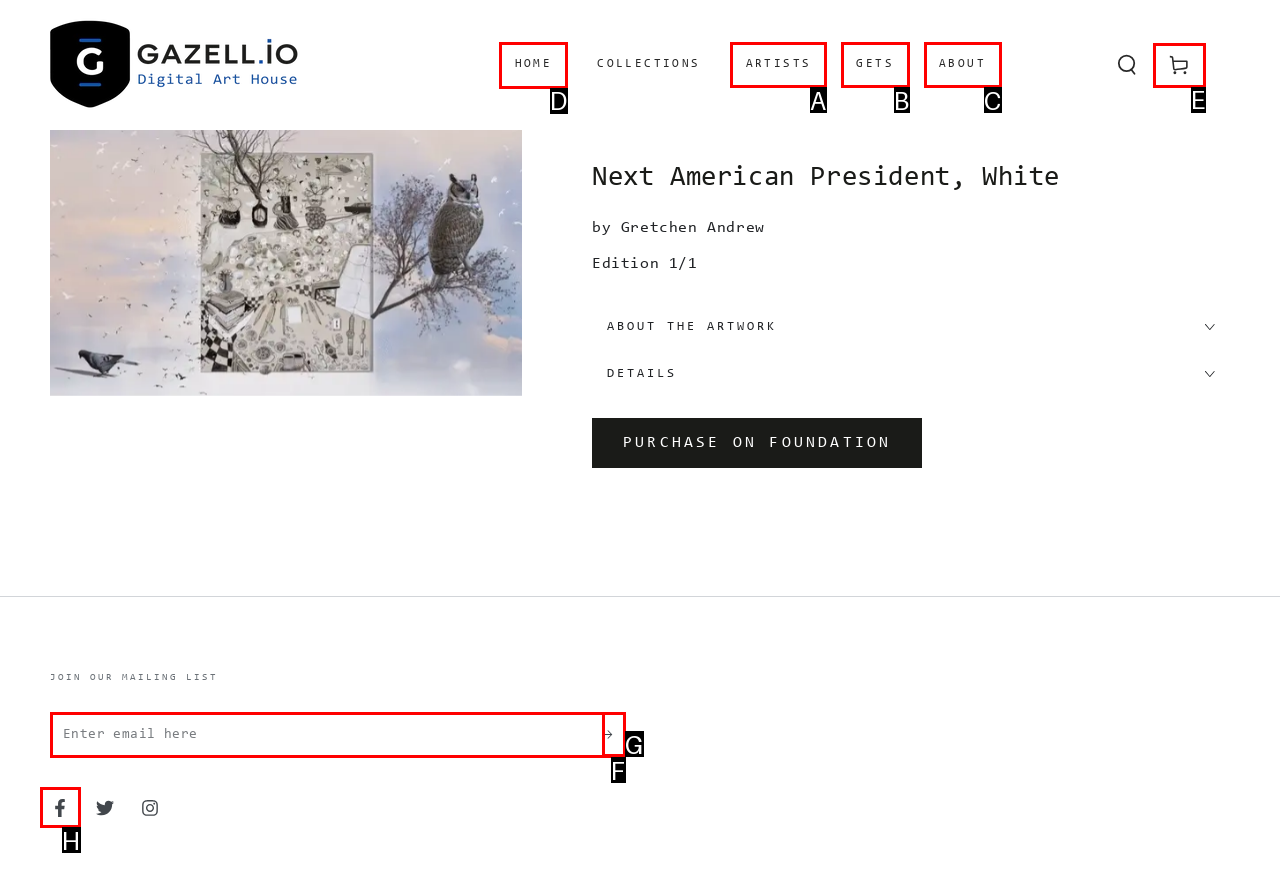Choose the HTML element that needs to be clicked for the given task: Click the 'HOME' link Respond by giving the letter of the chosen option.

D